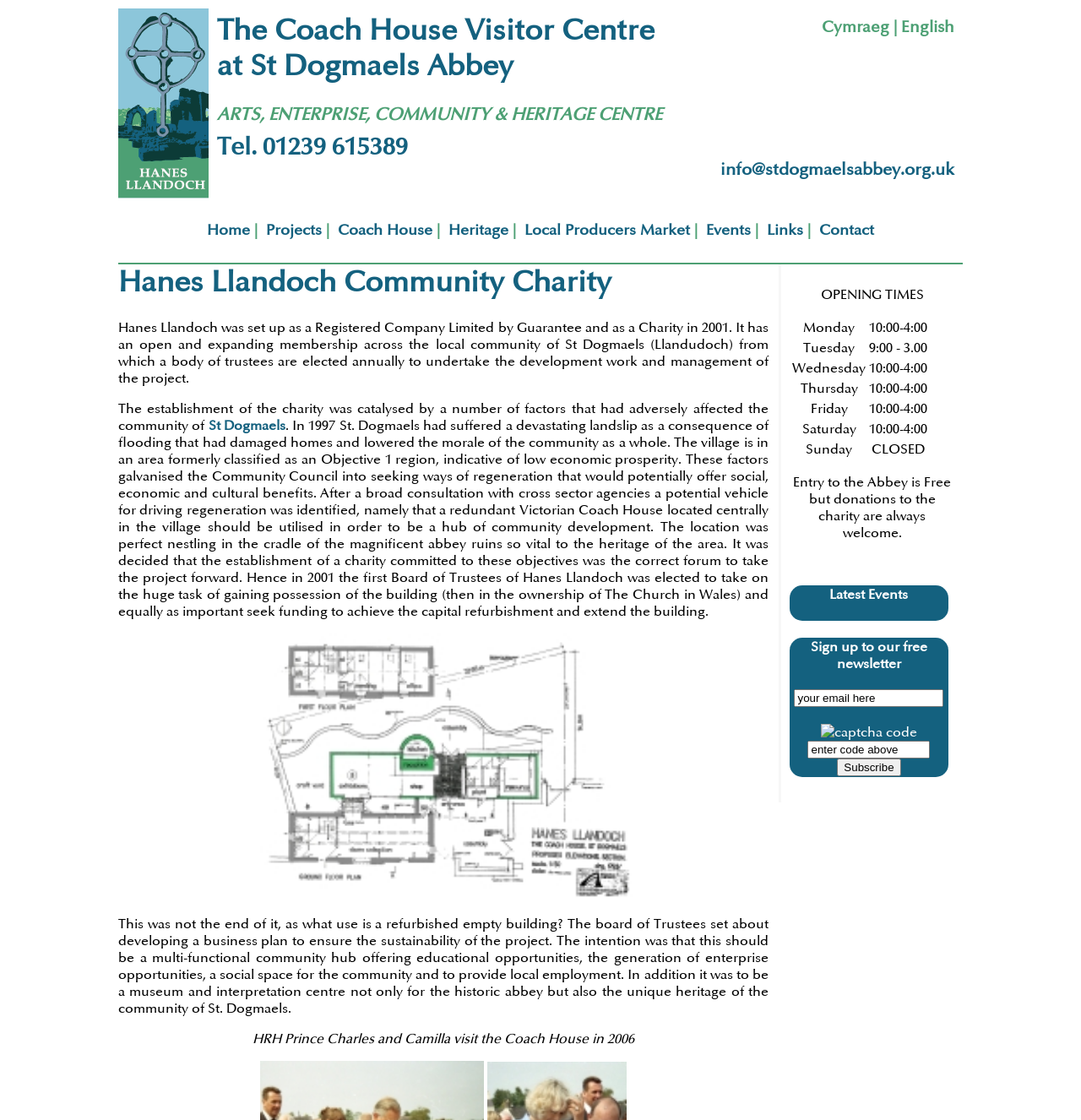What is the email address to contact the charity?
From the details in the image, answer the question comprehensively.

The email address to contact the charity is provided as a link at the top of the webpage, below the heading 'The Coach House Visitor Centre at St Dogmaels Abbey'.